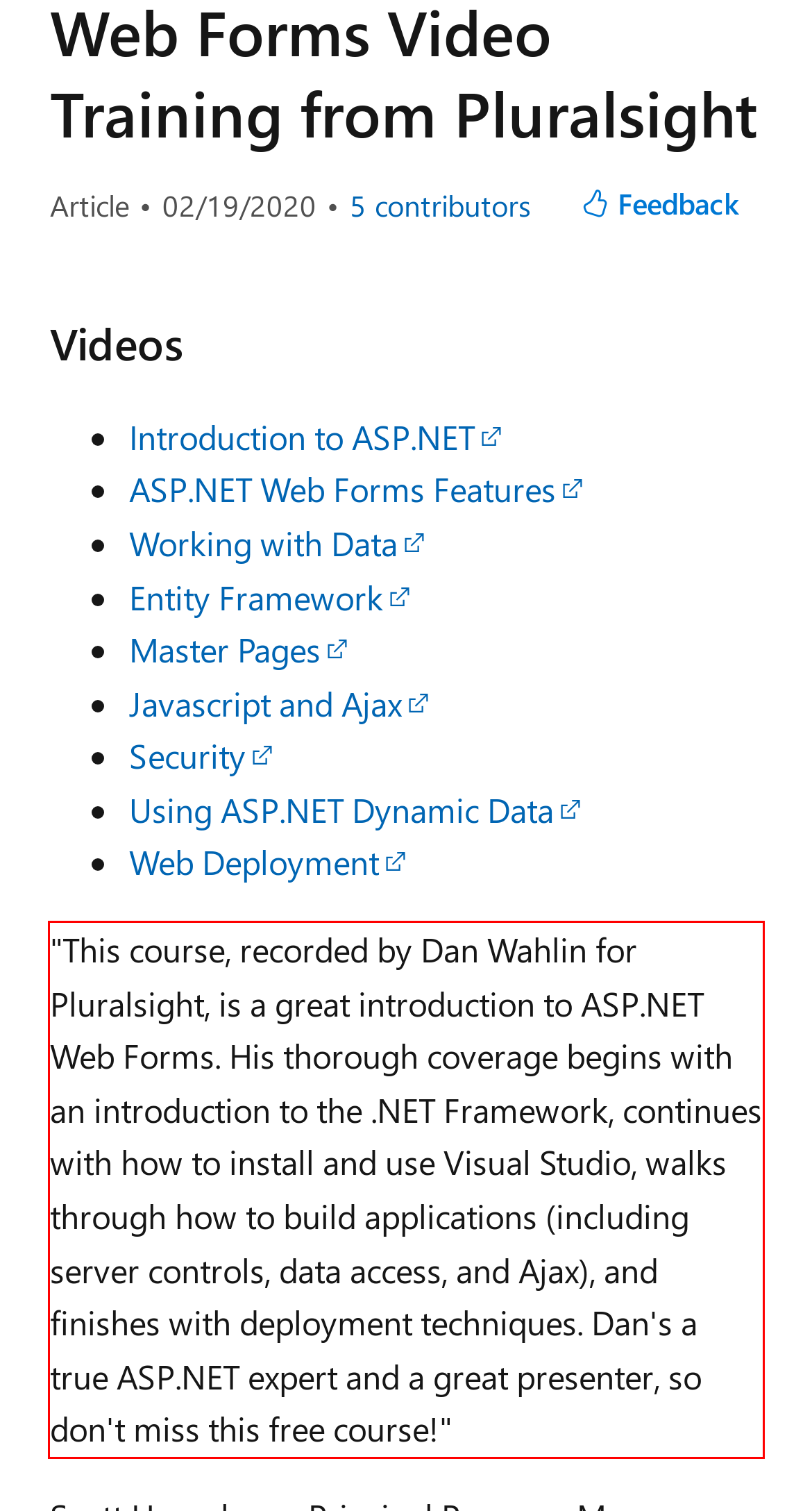The screenshot provided shows a webpage with a red bounding box. Apply OCR to the text within this red bounding box and provide the extracted content.

"This course, recorded by Dan Wahlin for Pluralsight, is a great introduction to ASP.NET Web Forms. His thorough coverage begins with an introduction to the .NET Framework, continues with how to install and use Visual Studio, walks through how to build applications (including server controls, data access, and Ajax), and finishes with deployment techniques. Dan's a true ASP.NET expert and a great presenter, so don't miss this free course!"